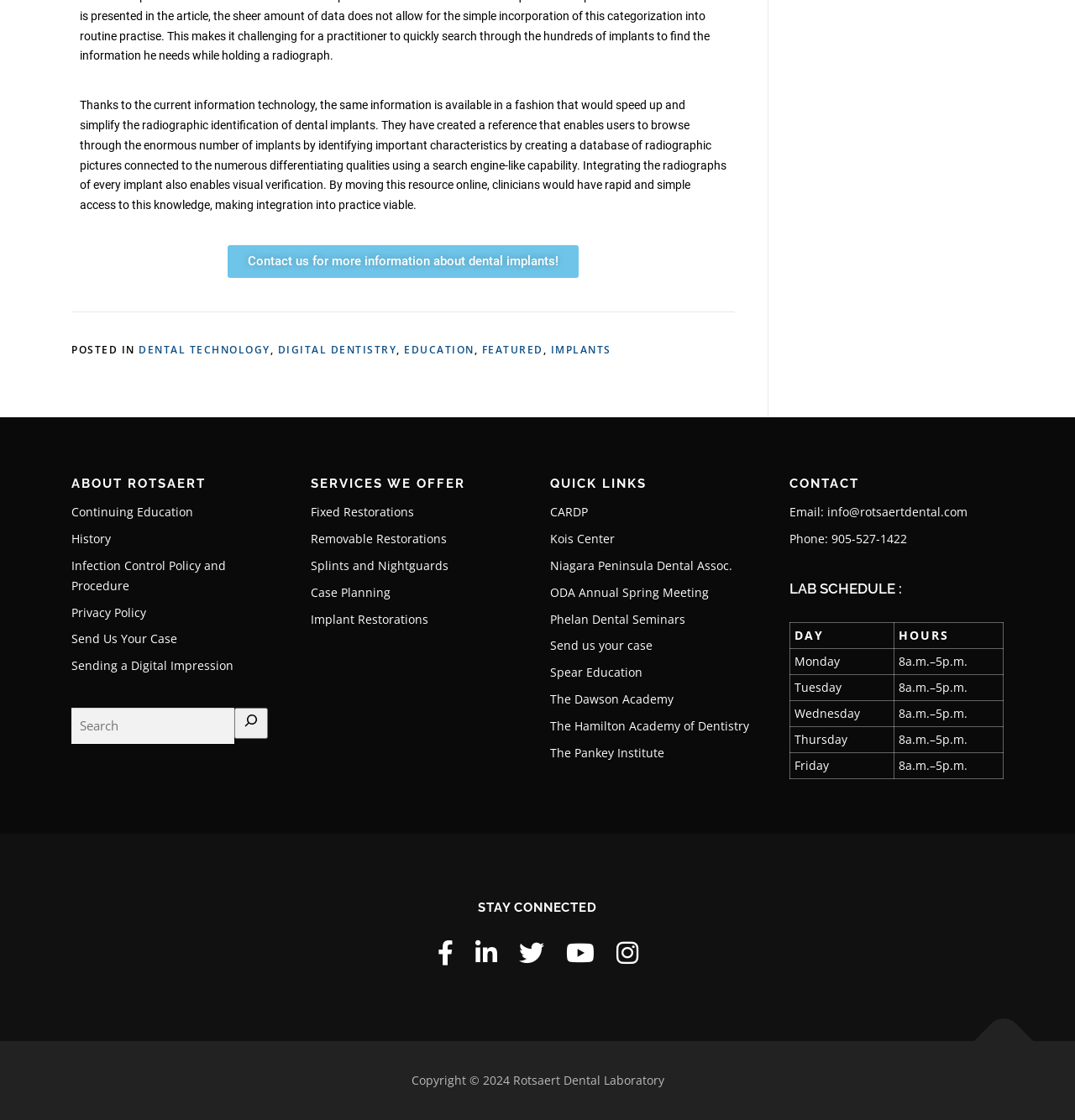Identify the bounding box coordinates of the region I need to click to complete this instruction: "Click on the Russian News link".

None